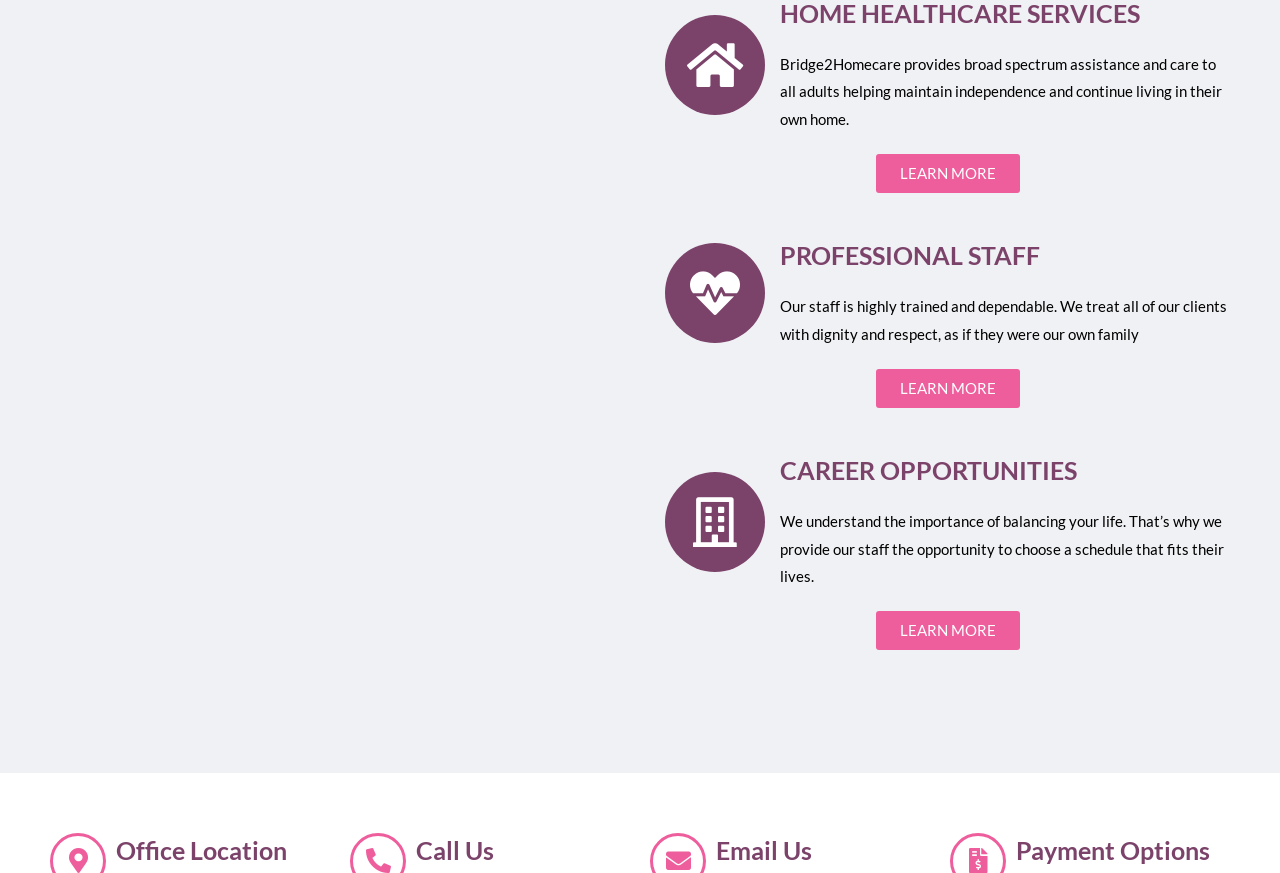Please find the bounding box coordinates of the element that you should click to achieve the following instruction: "Call the office". The coordinates should be presented as four float numbers between 0 and 1: [left, top, right, bottom].

[0.362, 0.677, 0.447, 0.698]